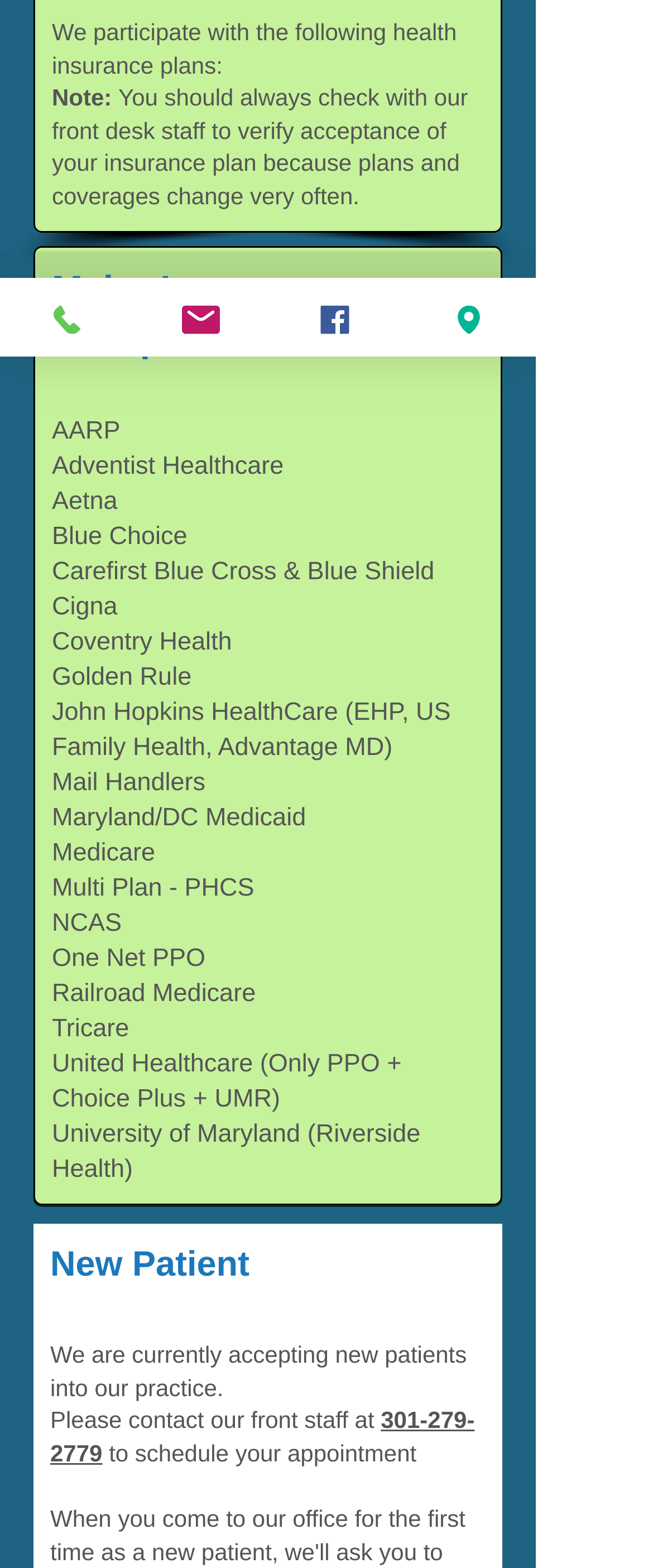Identify the bounding box for the described UI element. Provide the coordinates in (top-left x, top-left y, bottom-right x, bottom-right y) format with values ranging from 0 to 1: Email

[0.205, 0.177, 0.41, 0.227]